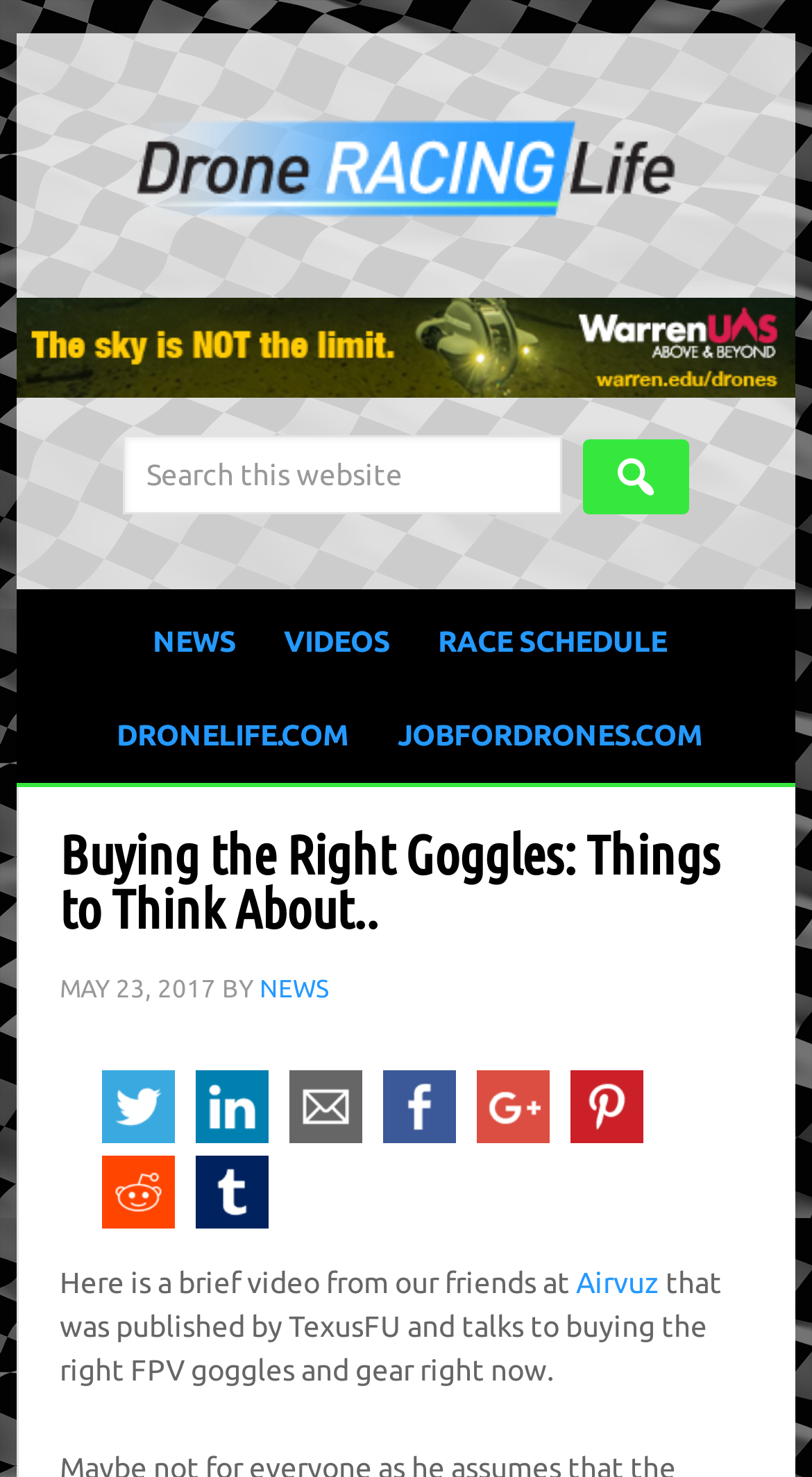How many social media platforms are available for sharing the content?
Using the image provided, answer with just one word or phrase.

8